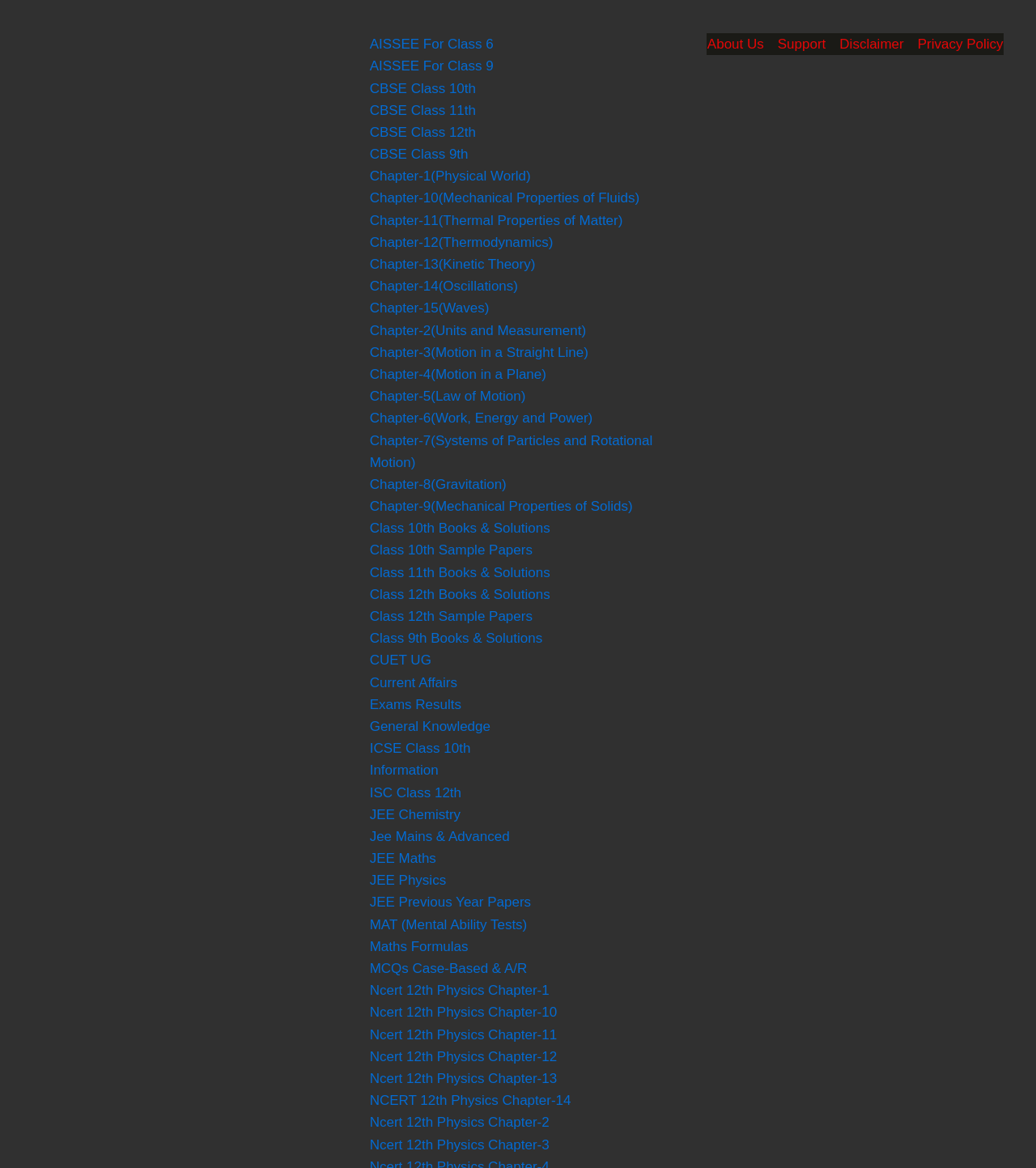Please identify the bounding box coordinates of the region to click in order to complete the given instruction: "Click on AISSEE For Class 6". The coordinates should be four float numbers between 0 and 1, i.e., [left, top, right, bottom].

[0.357, 0.031, 0.476, 0.044]